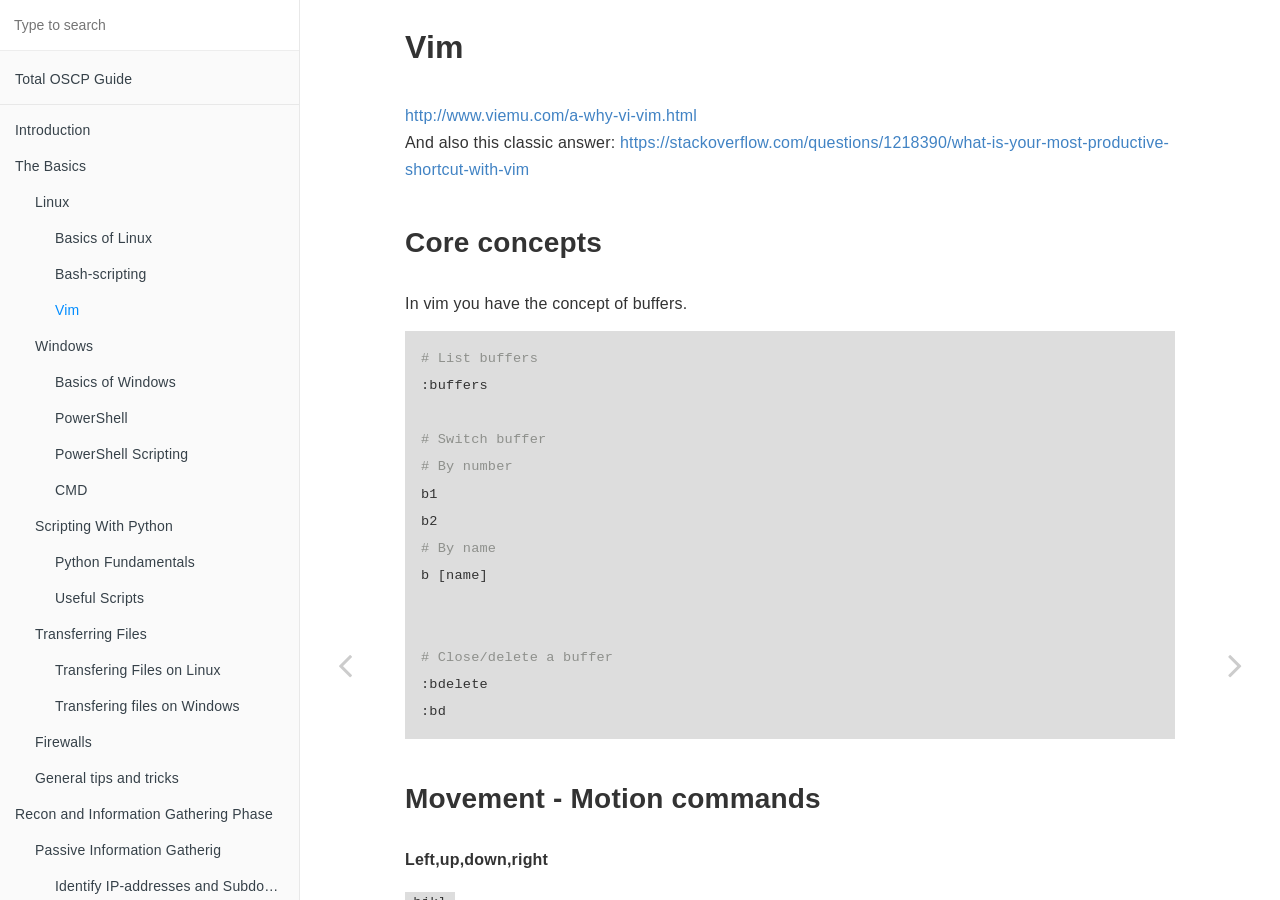Answer this question using a single word or a brief phrase:
What is the main topic of this webpage?

Vim and OSCP Guide